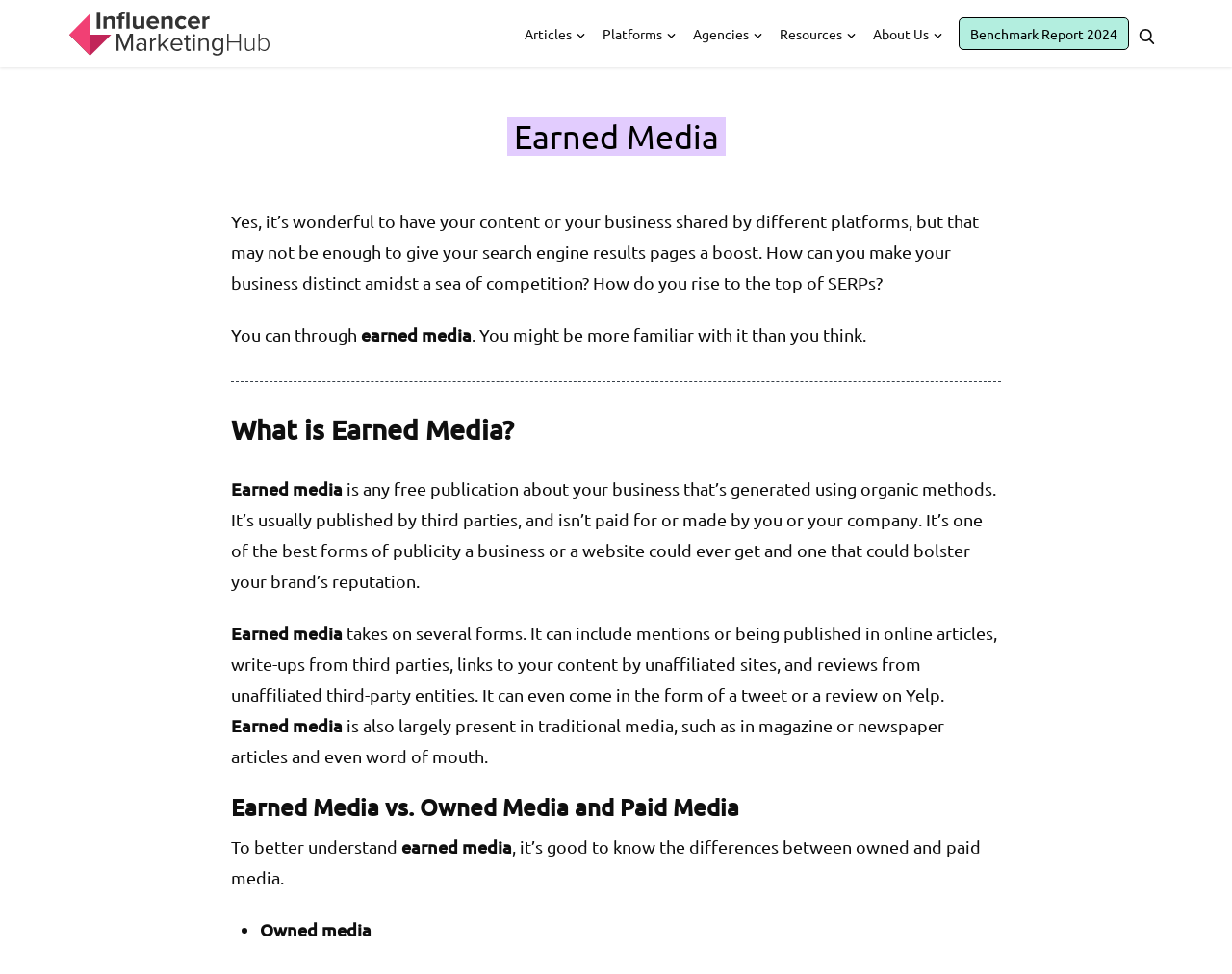What is earned media?
Respond to the question with a single word or phrase according to the image.

free publication about your business